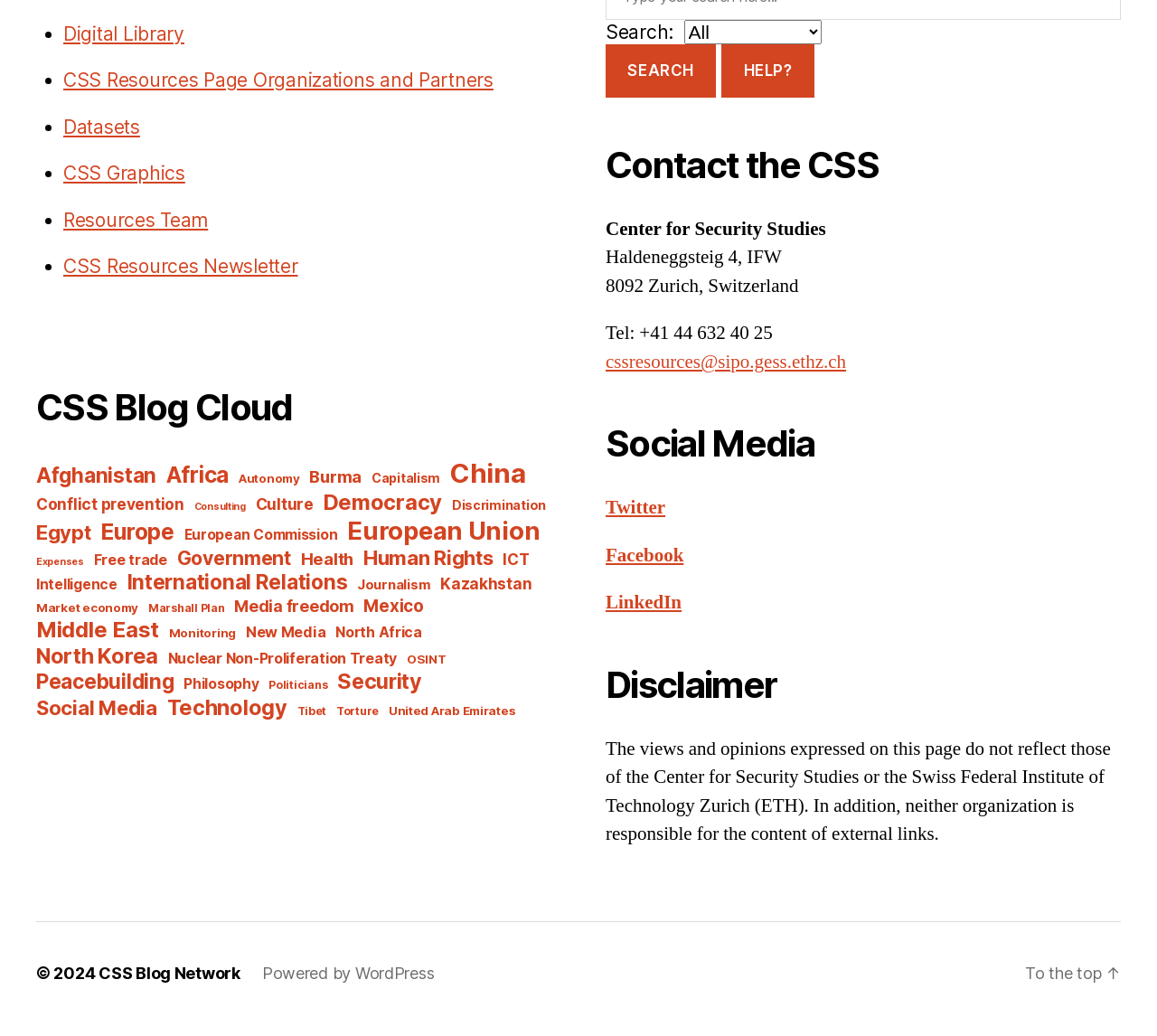What is the address of the Center for Security Studies?
Please provide a detailed answer to the question.

I looked for the contact information of the Center for Security Studies and found the address listed as 'Haldeneggsteig 4, IFW, 8092 Zurich, Switzerland'.